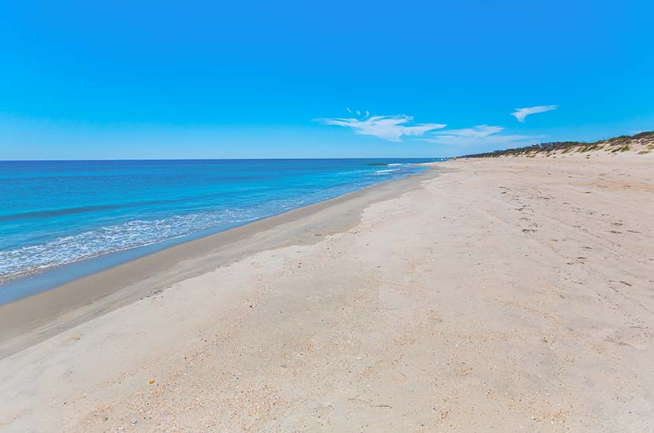What is the primary activity mentioned for young adults?
Using the visual information, answer the question in a single word or phrase.

Relaxation